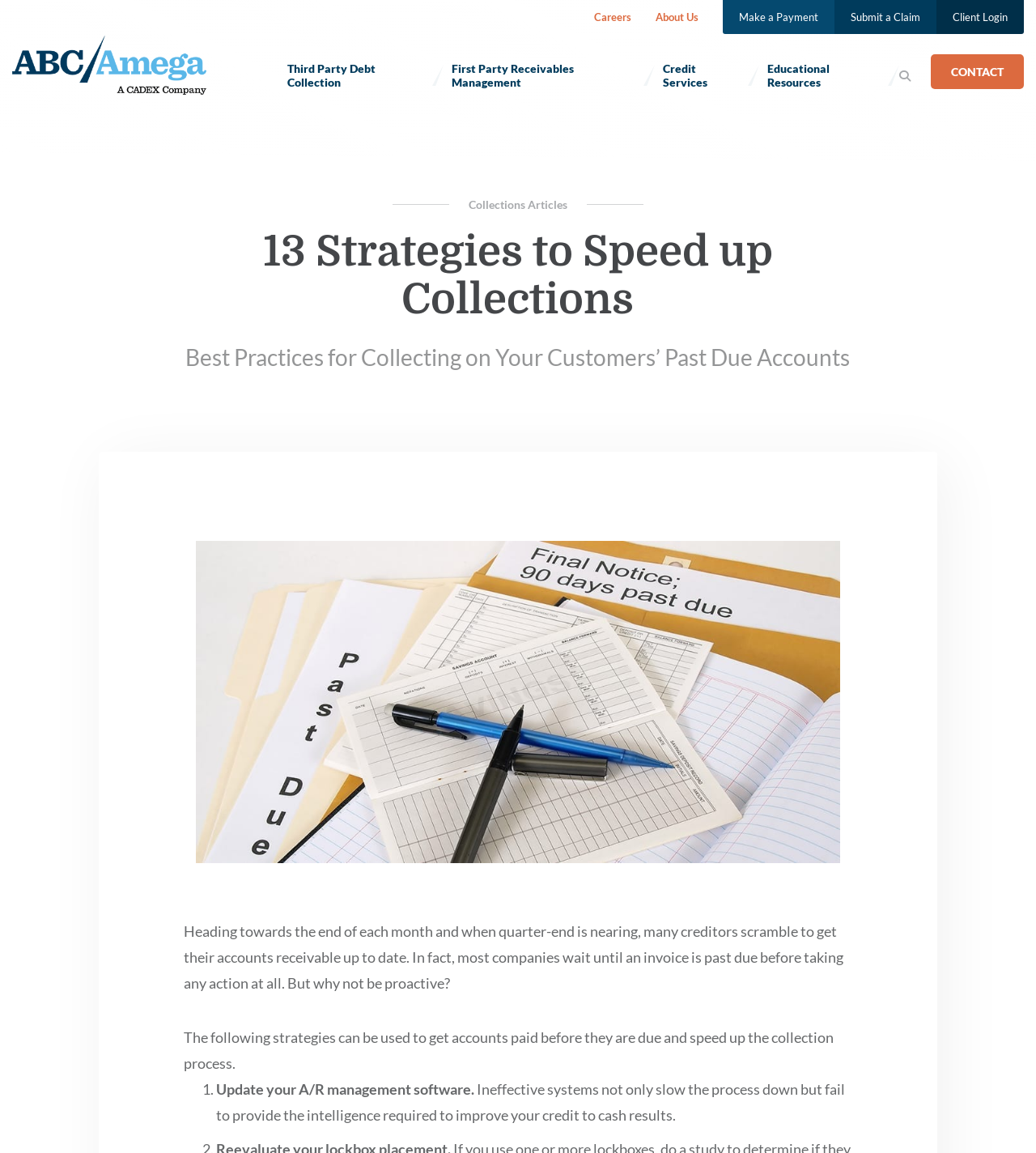Please answer the following question using a single word or phrase: 
What is the company name?

ABC-Amega